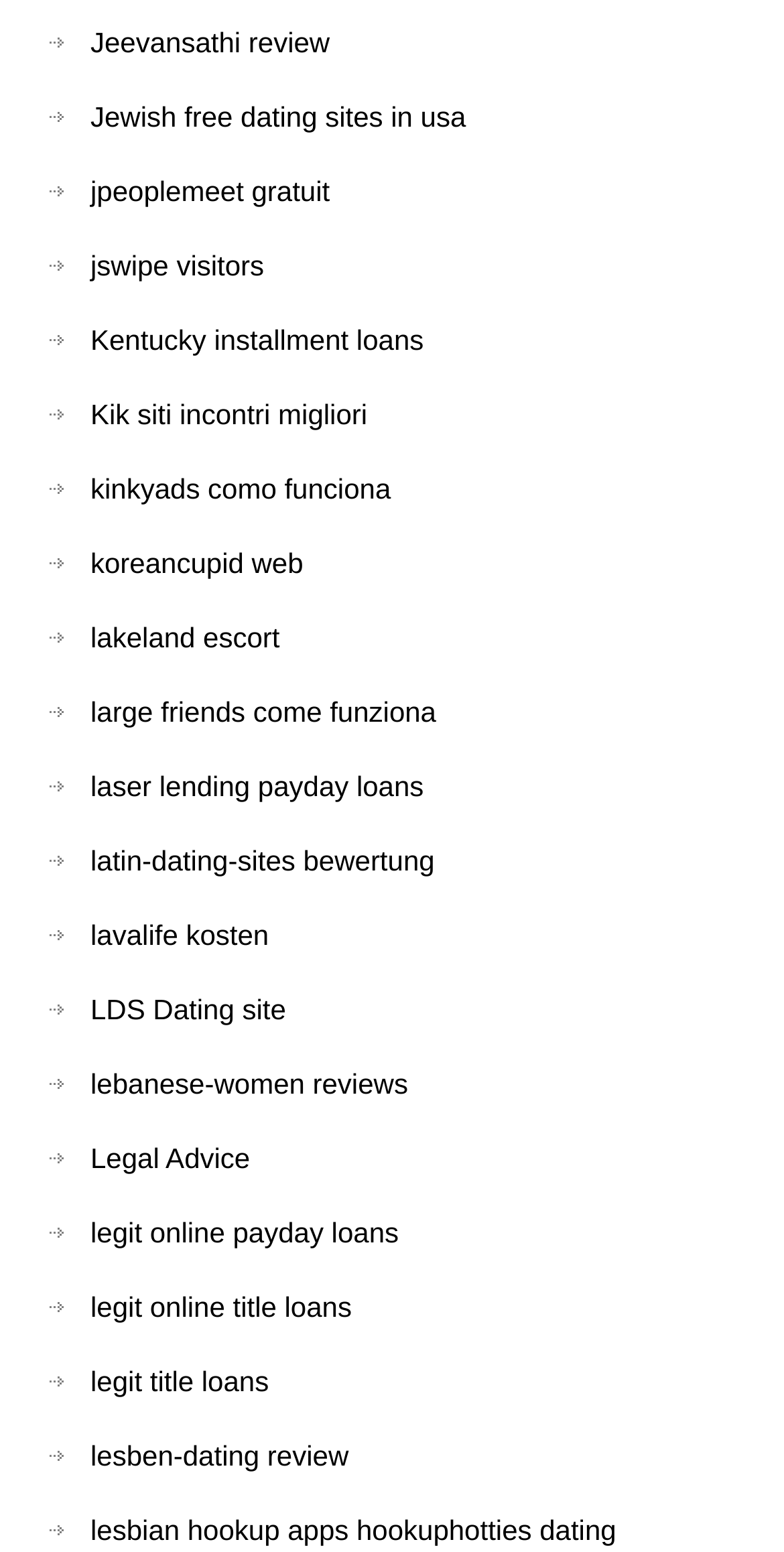Please identify the bounding box coordinates of the element's region that should be clicked to execute the following instruction: "Learn about jswipe visitors". The bounding box coordinates must be four float numbers between 0 and 1, i.e., [left, top, right, bottom].

[0.115, 0.16, 0.337, 0.181]